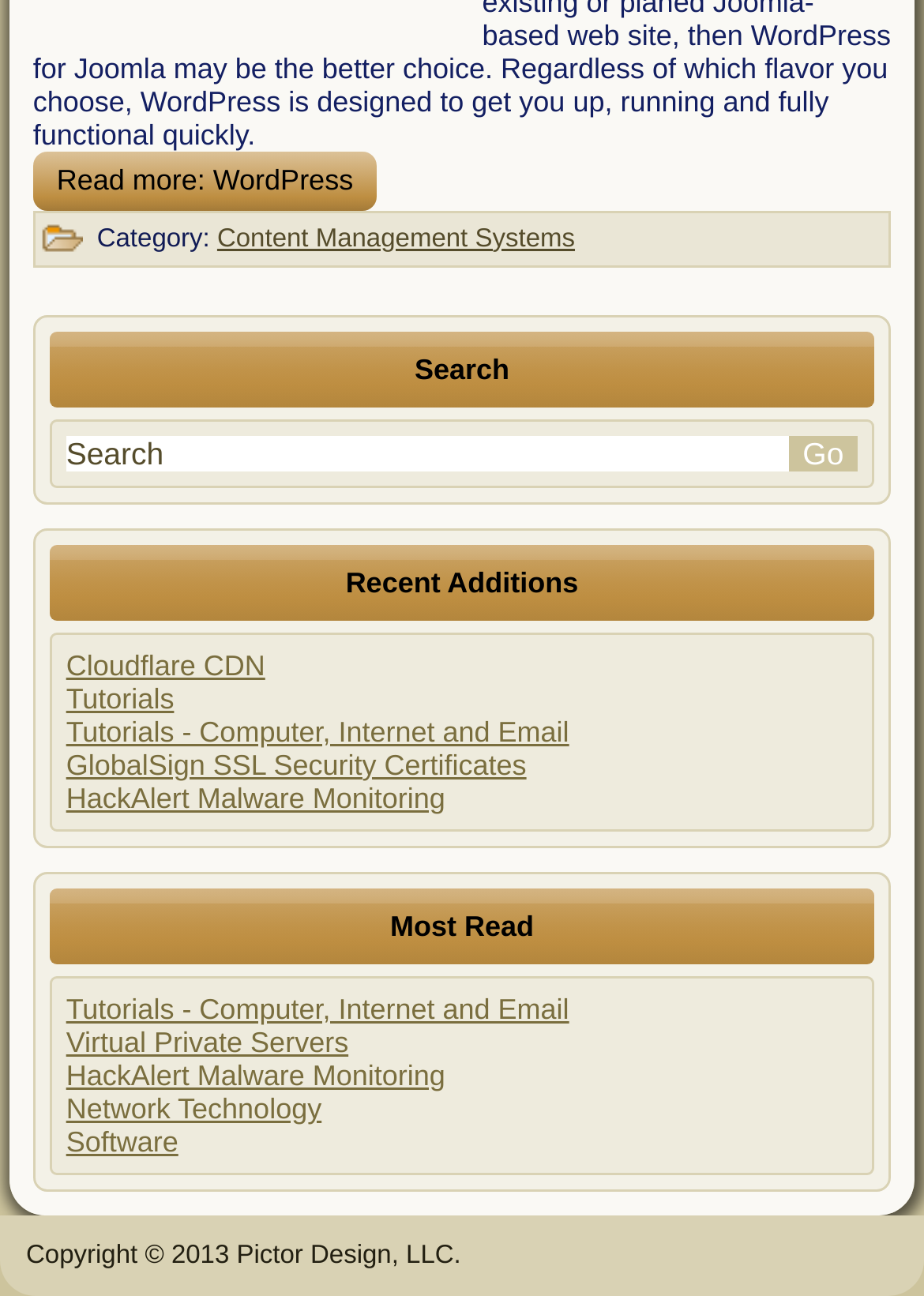Extract the bounding box coordinates of the UI element described by: "Cloudflare CDN". The coordinates should include four float numbers ranging from 0 to 1, e.g., [left, top, right, bottom].

[0.072, 0.501, 0.287, 0.526]